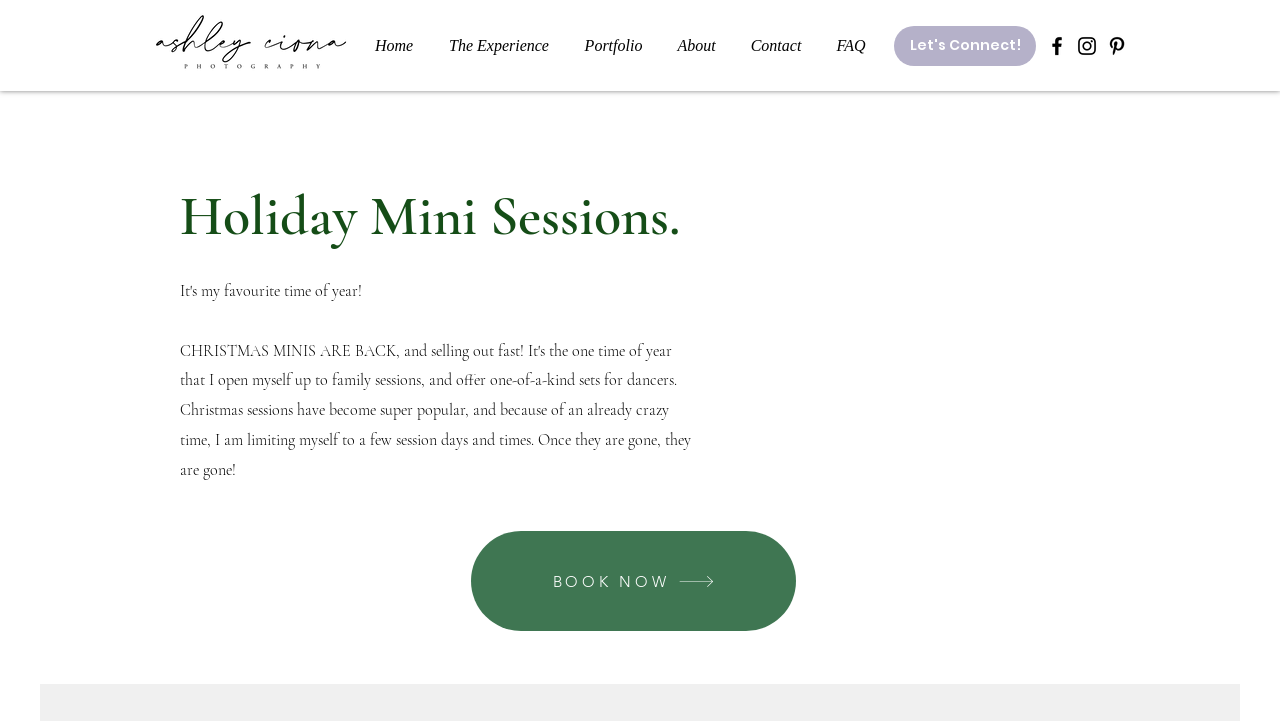Is there a logo on the webpage?
Refer to the image and answer the question using a single word or phrase.

Yes